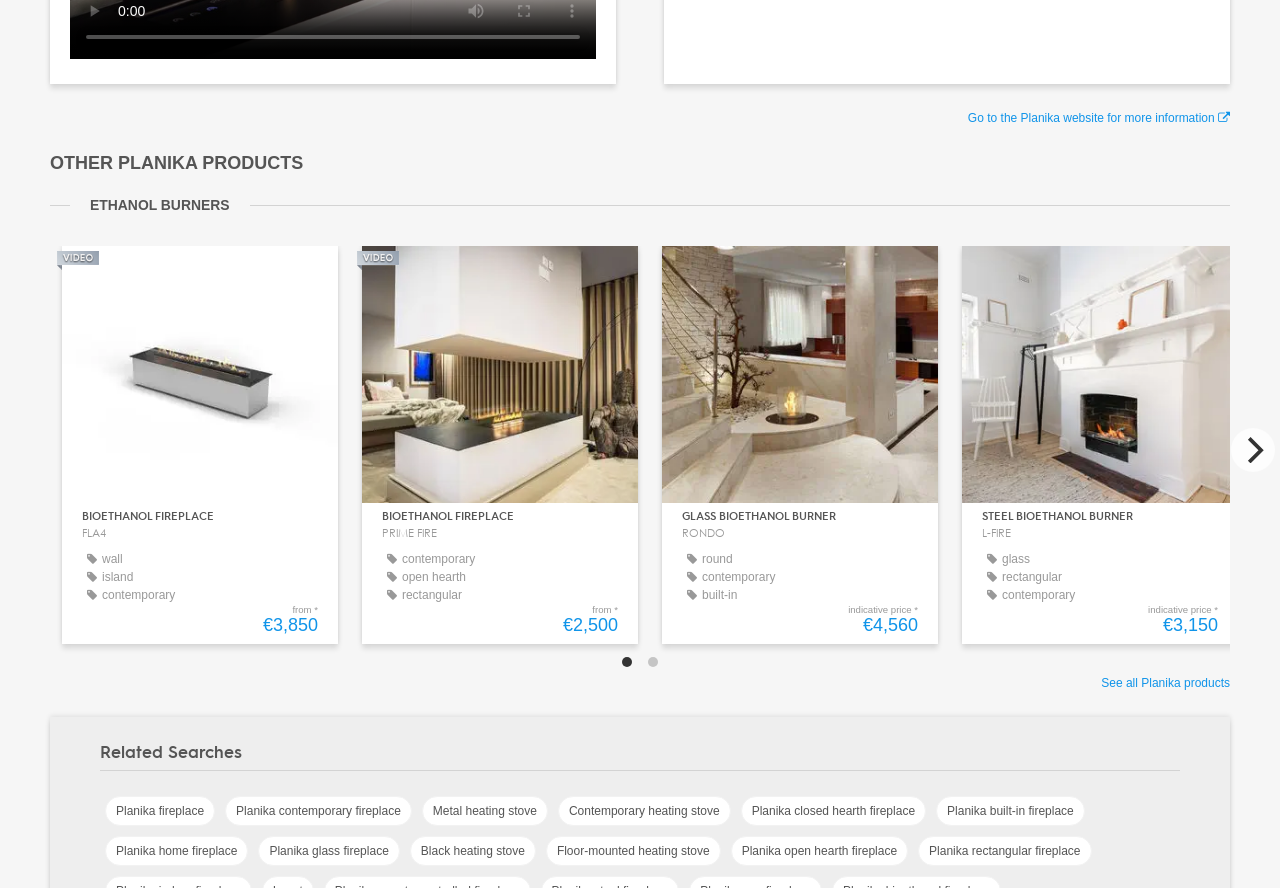Determine the bounding box coordinates of the UI element that matches the following description: "Planika fireplace". The coordinates should be four float numbers between 0 and 1 in the format [left, top, right, bottom].

[0.082, 0.896, 0.168, 0.93]